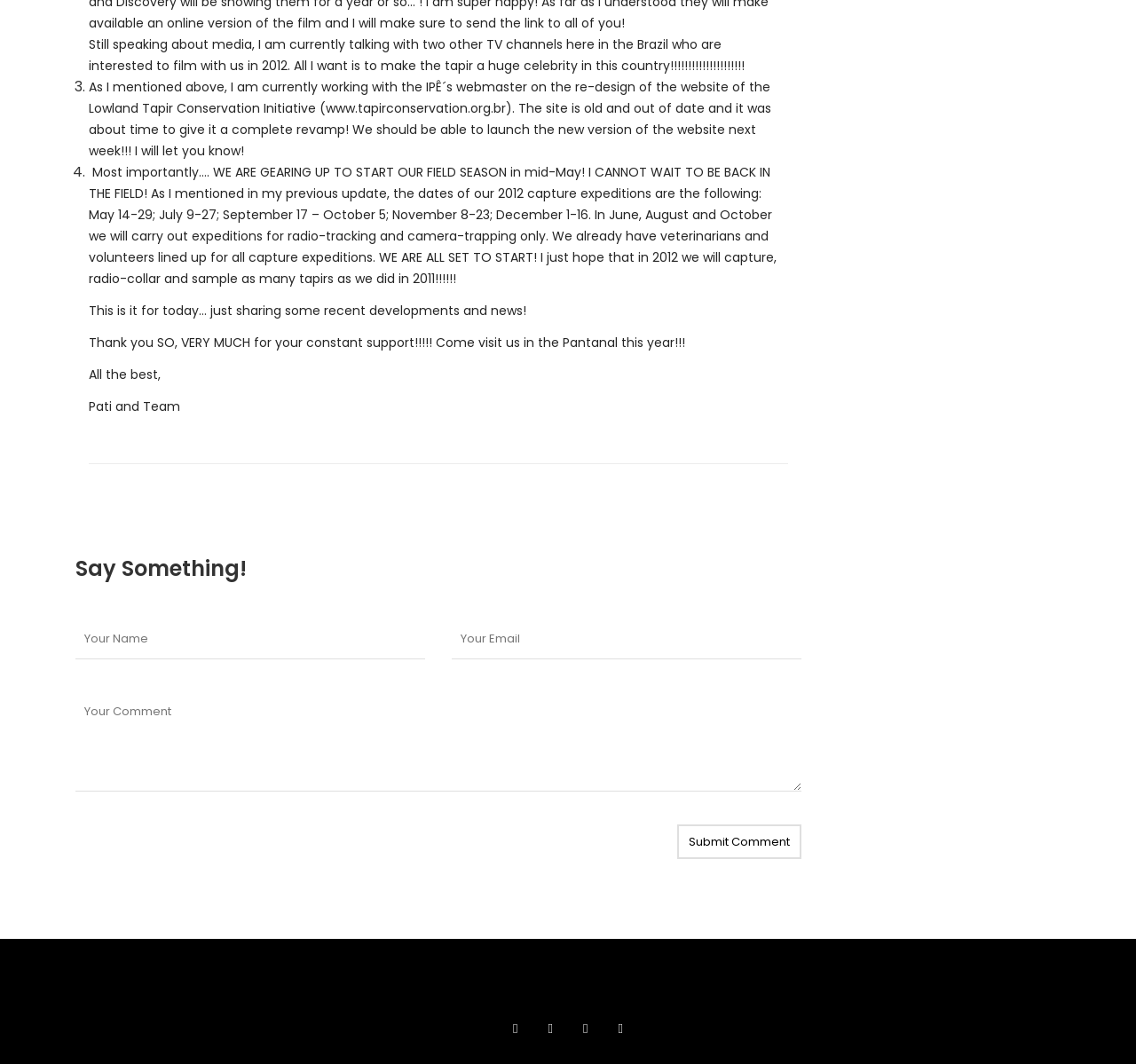Please respond to the question with a concise word or phrase:
What is the author's name?

Pati